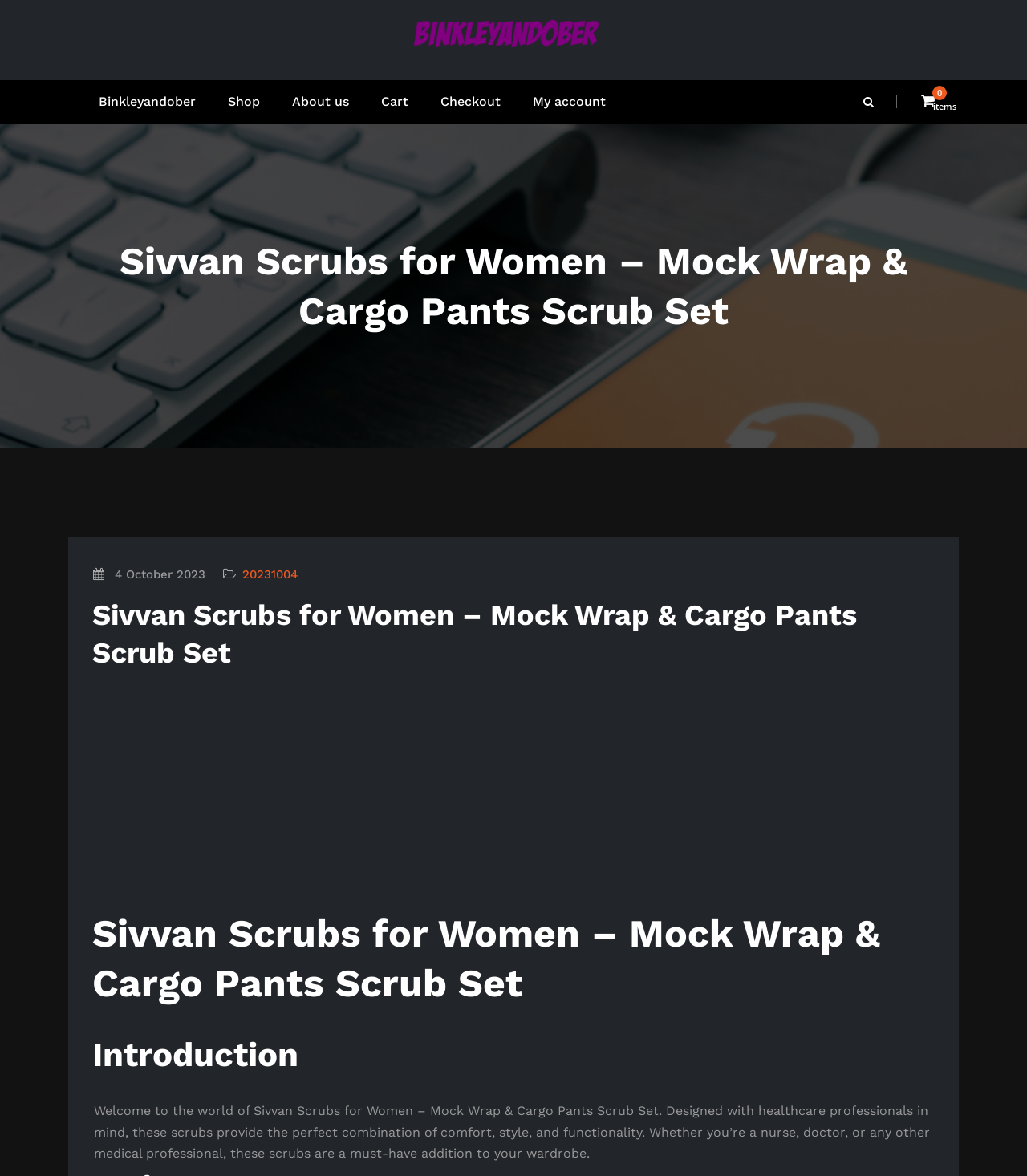Extract the bounding box coordinates of the UI element described by: "4 October 2023". The coordinates should include four float numbers ranging from 0 to 1, e.g., [left, top, right, bottom].

[0.112, 0.482, 0.2, 0.496]